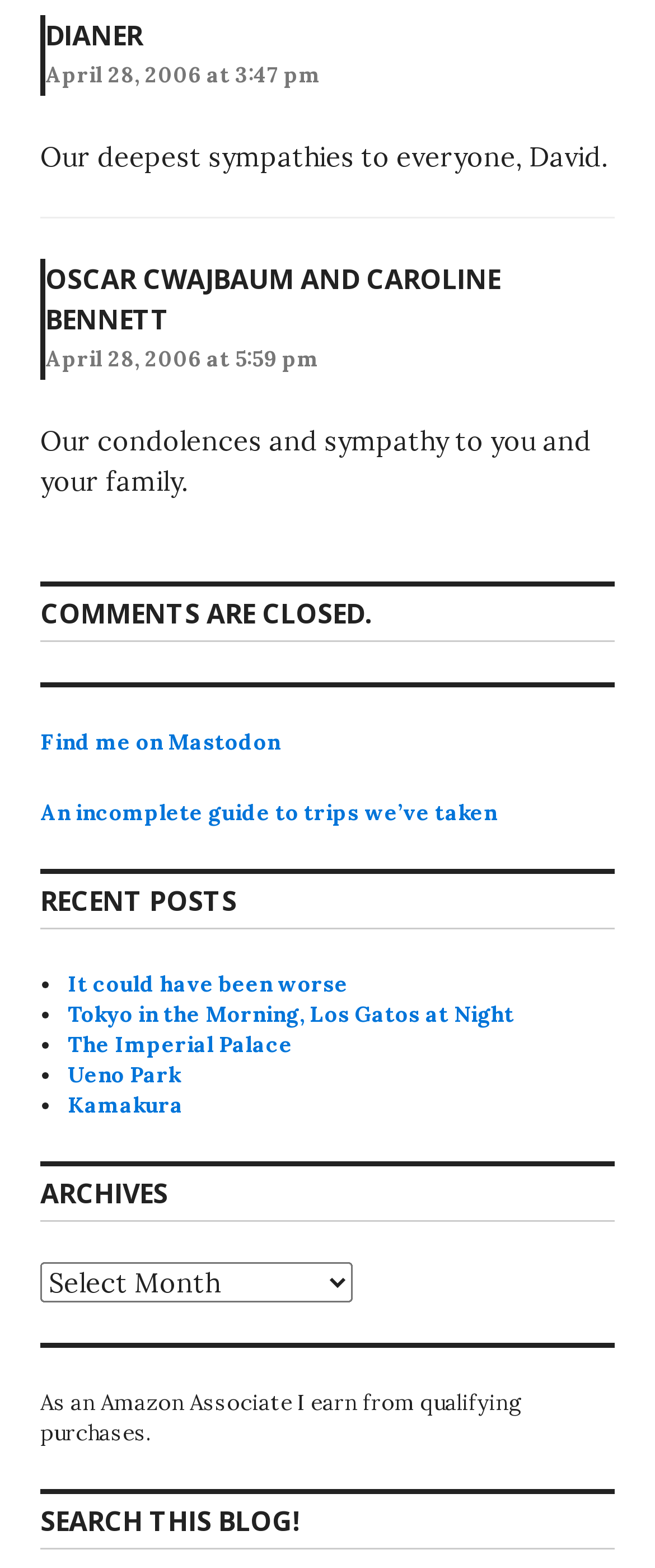How many archive options are available?
Please provide a detailed and comprehensive answer to the question.

I found a combobox element with the label 'Archives', which suggests that there is only one archive option available.